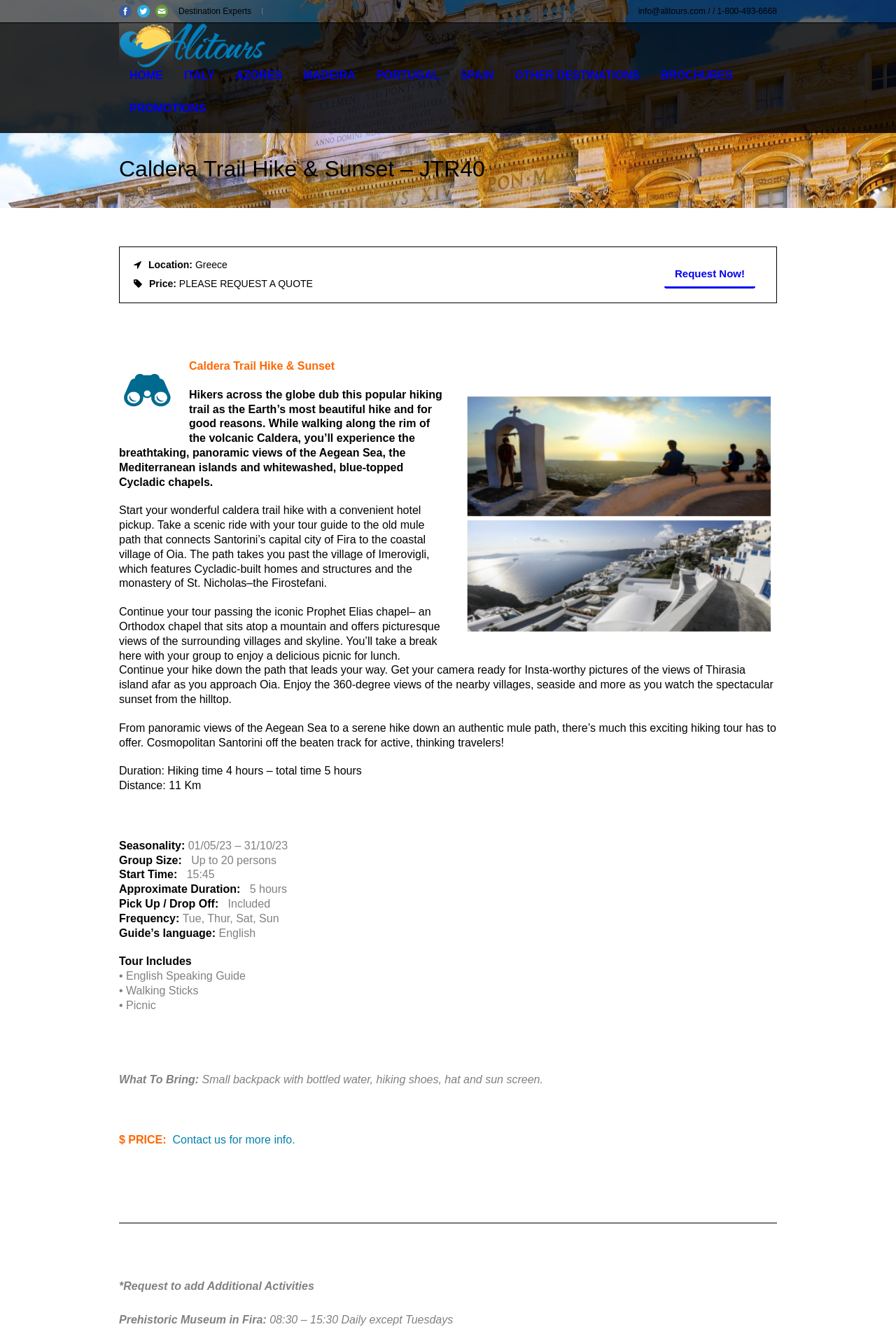Can you find the bounding box coordinates for the element to click on to achieve the instruction: "View the Caldera Trail Hike & Sunset details"?

[0.133, 0.116, 0.867, 0.138]